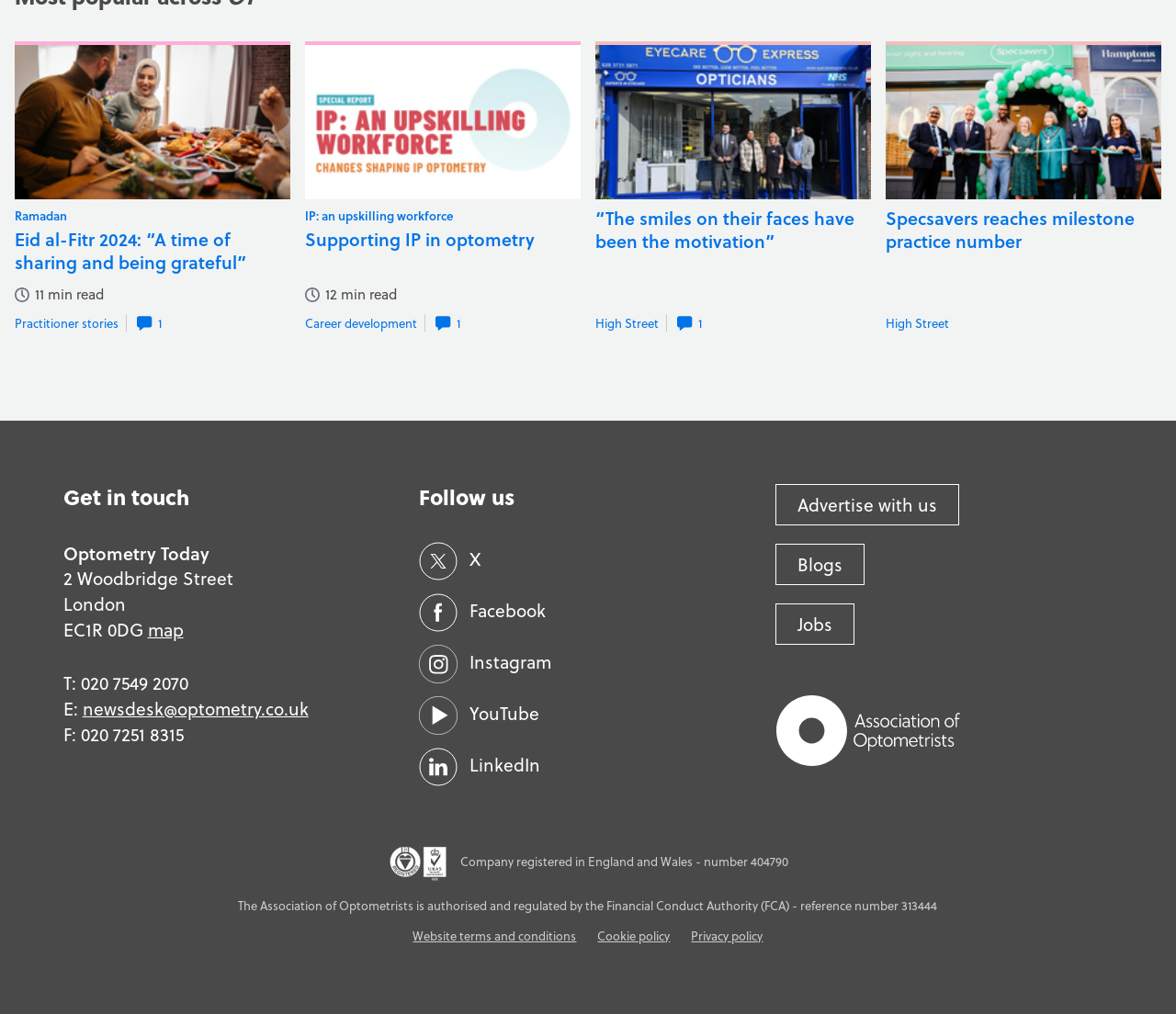Locate the bounding box coordinates of the clickable area to execute the instruction: "Follow Optometry Today on Facebook". Provide the coordinates as four float numbers between 0 and 1, represented as [left, top, right, bottom].

[0.356, 0.585, 0.643, 0.623]